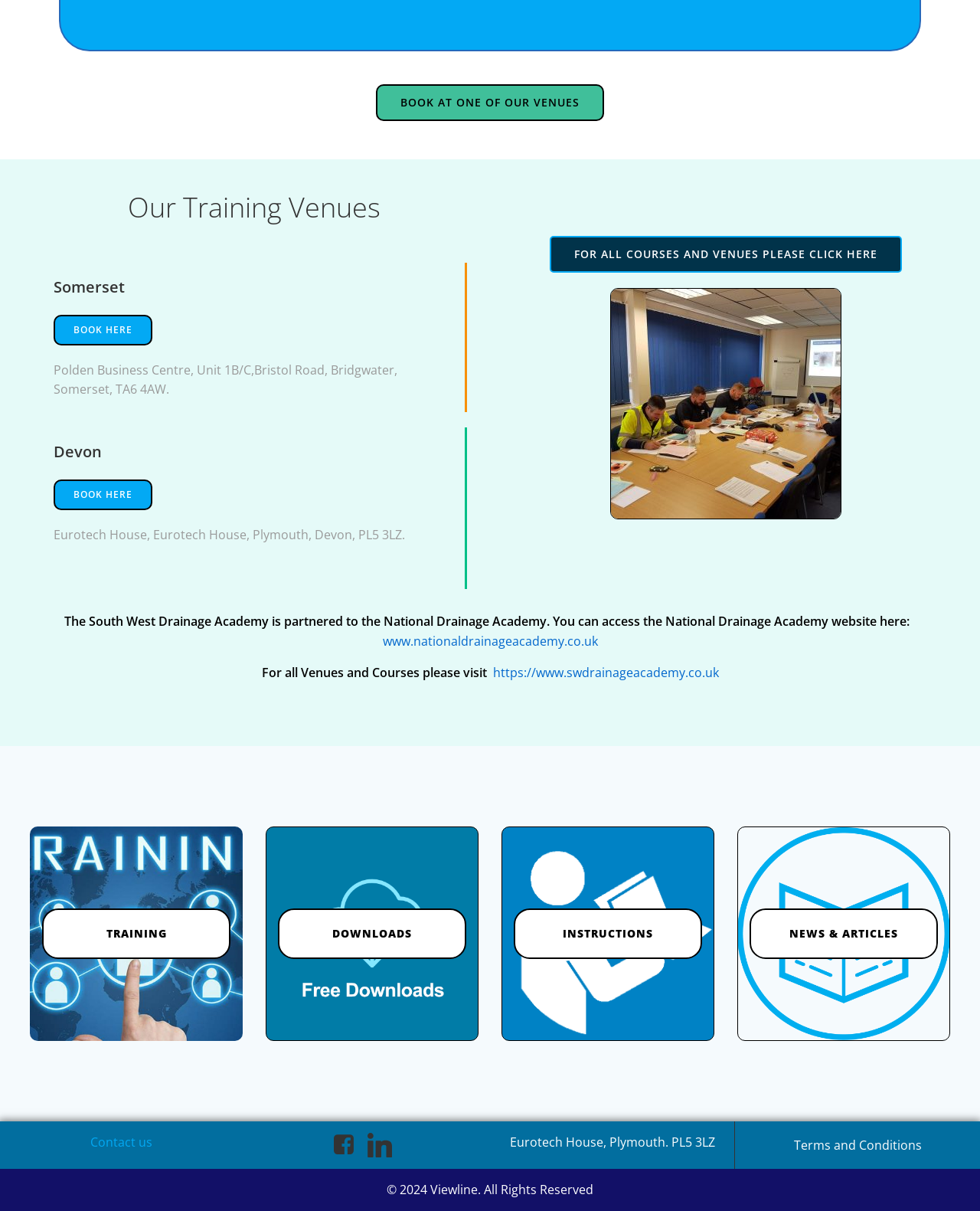Identify the bounding box coordinates of the section that should be clicked to achieve the task described: "Click on SPD03 link".

None